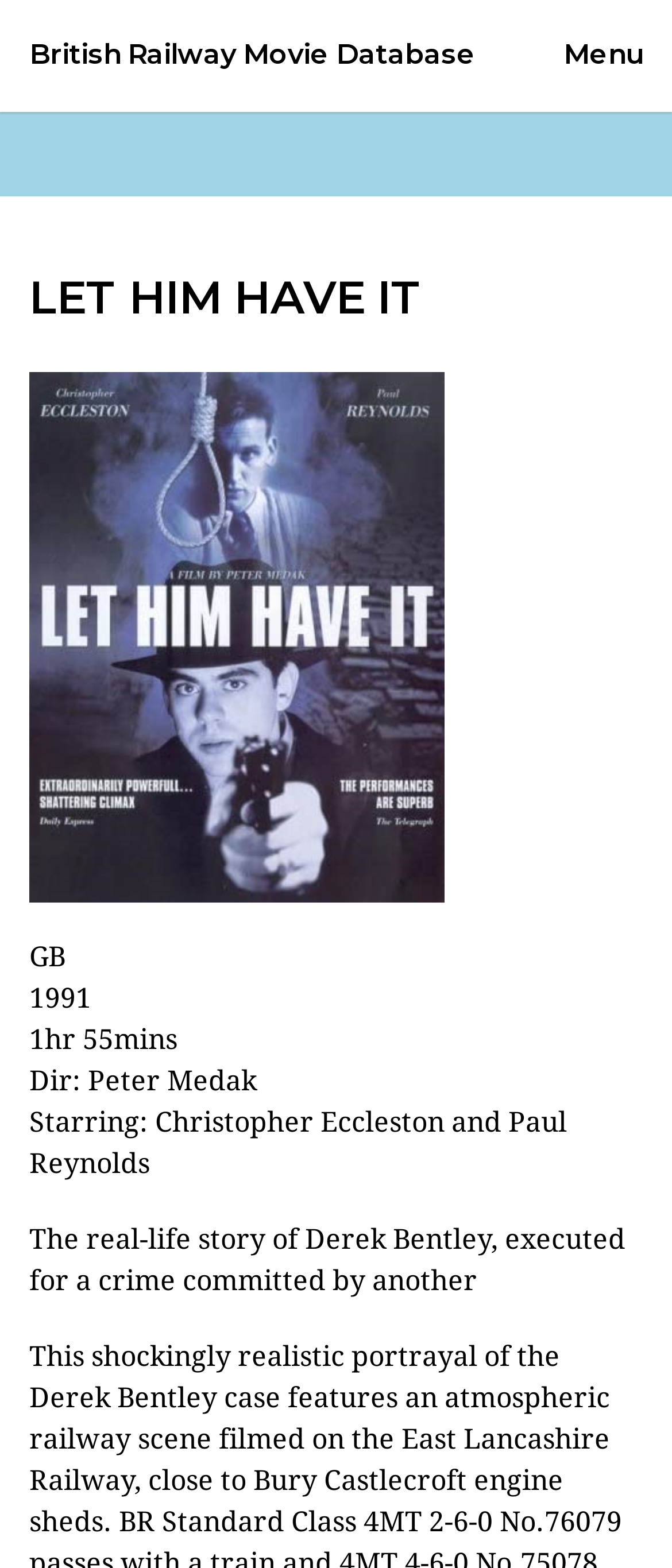Who are the starring actors in the movie?
Answer with a single word or short phrase according to what you see in the image.

Christopher Eccleston and Paul Reynolds